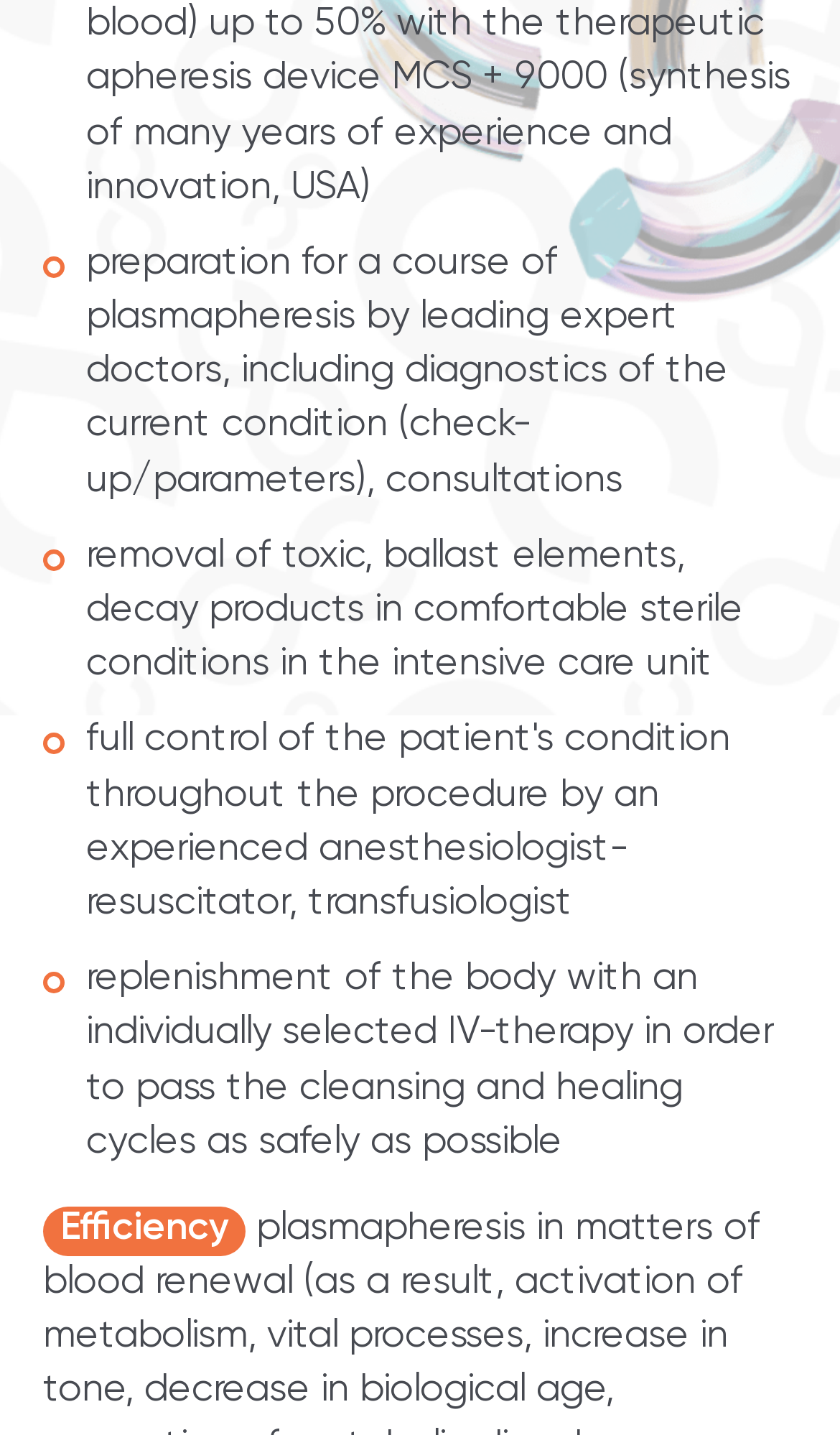Determine the bounding box for the described UI element: "Send".

[0.077, 0.138, 0.923, 0.231]